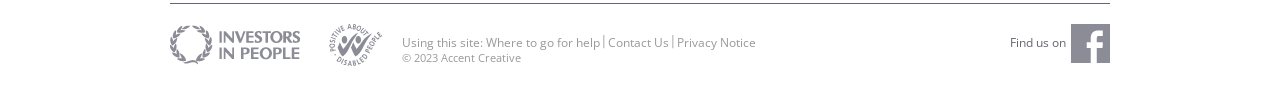What is the name of the company mentioned in the footer?
Answer with a single word or phrase by referring to the visual content.

Accent Creative